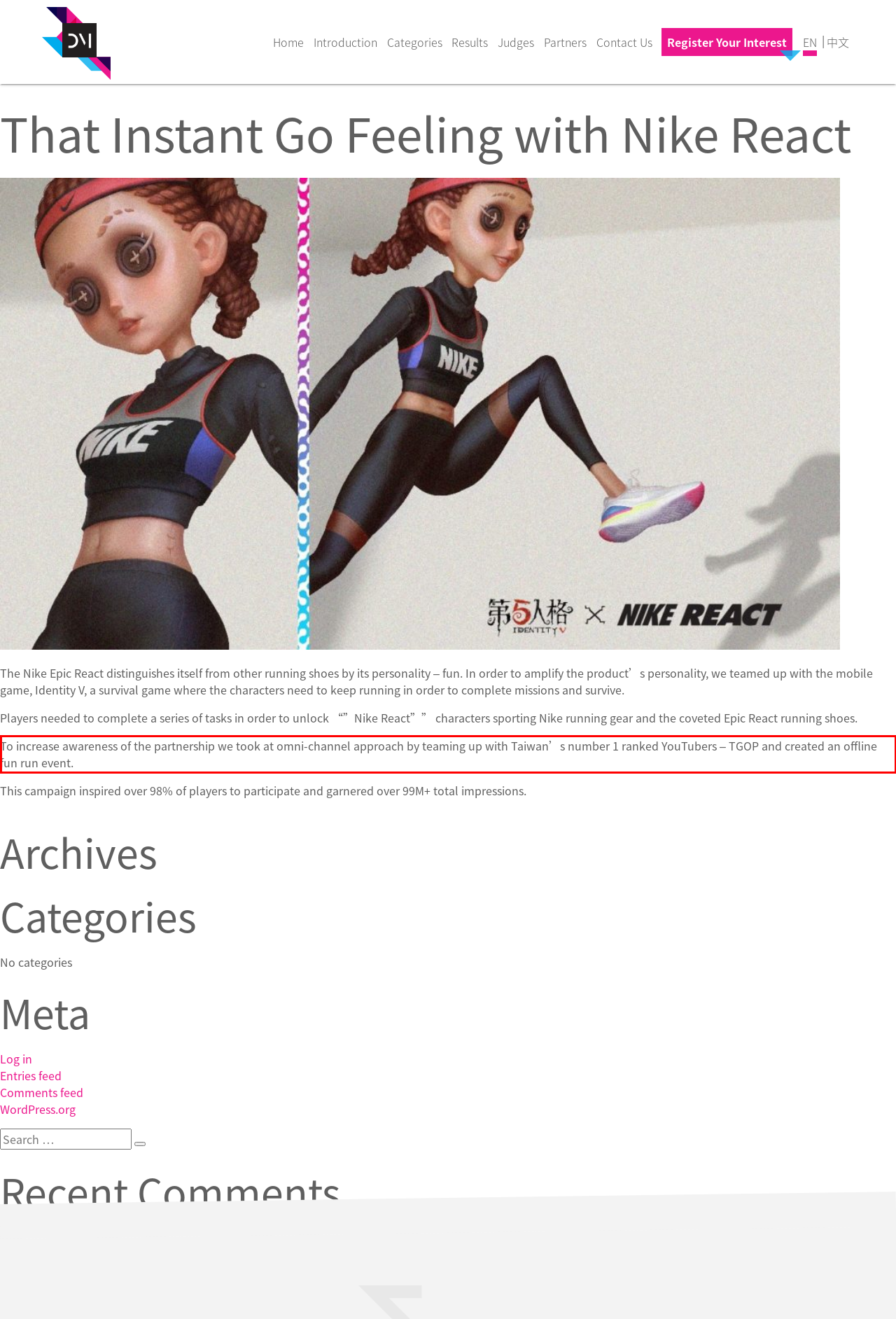From the provided screenshot, extract the text content that is enclosed within the red bounding box.

To increase awareness of the partnership we took at omni-channel approach by teaming up with Taiwan’s number 1 ranked YouTubers – TGOP and created an offline fun run event.